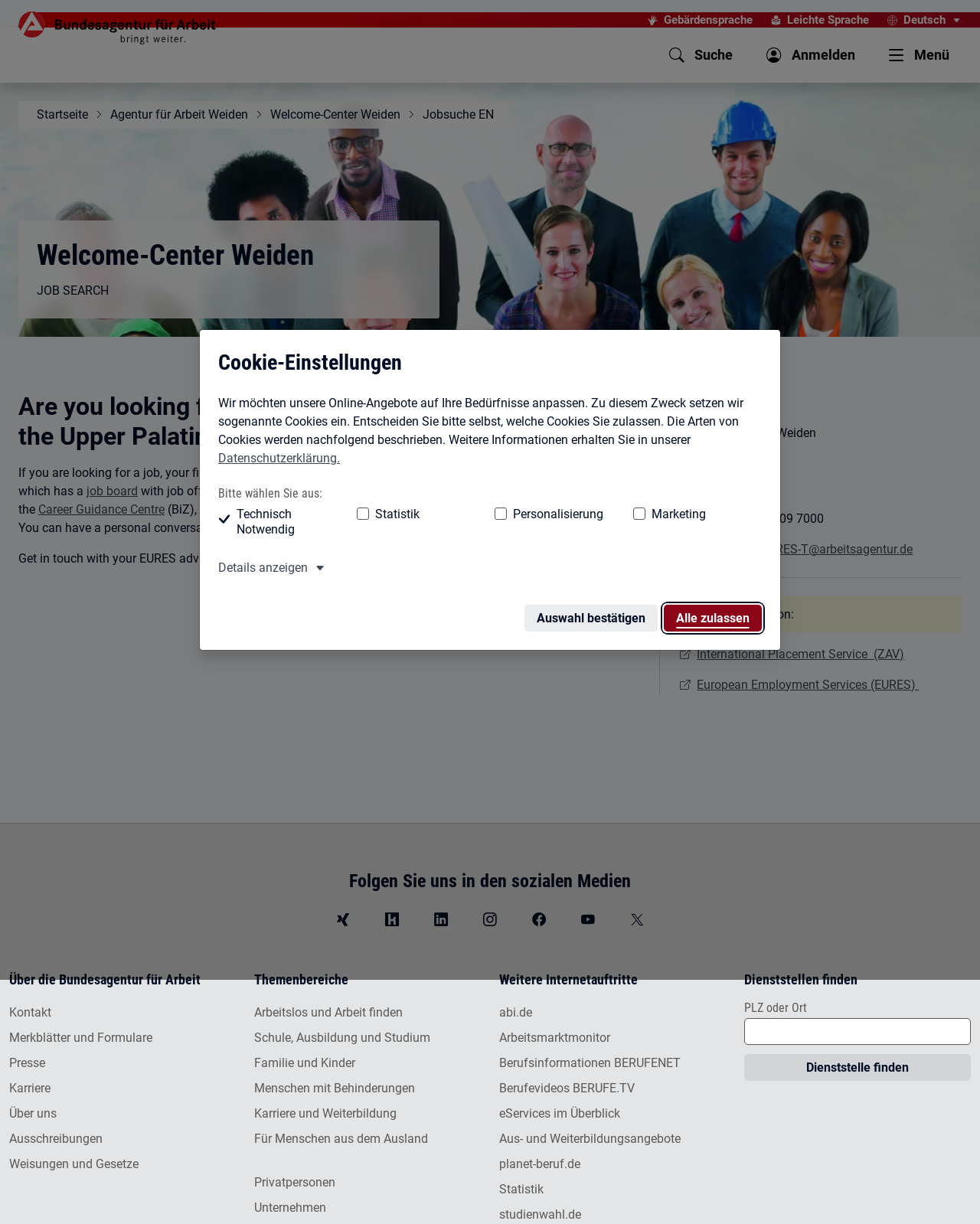What is the name of the career guidance center?
Look at the image and answer the question using a single word or phrase.

Career Guidance Centre (BiZ)